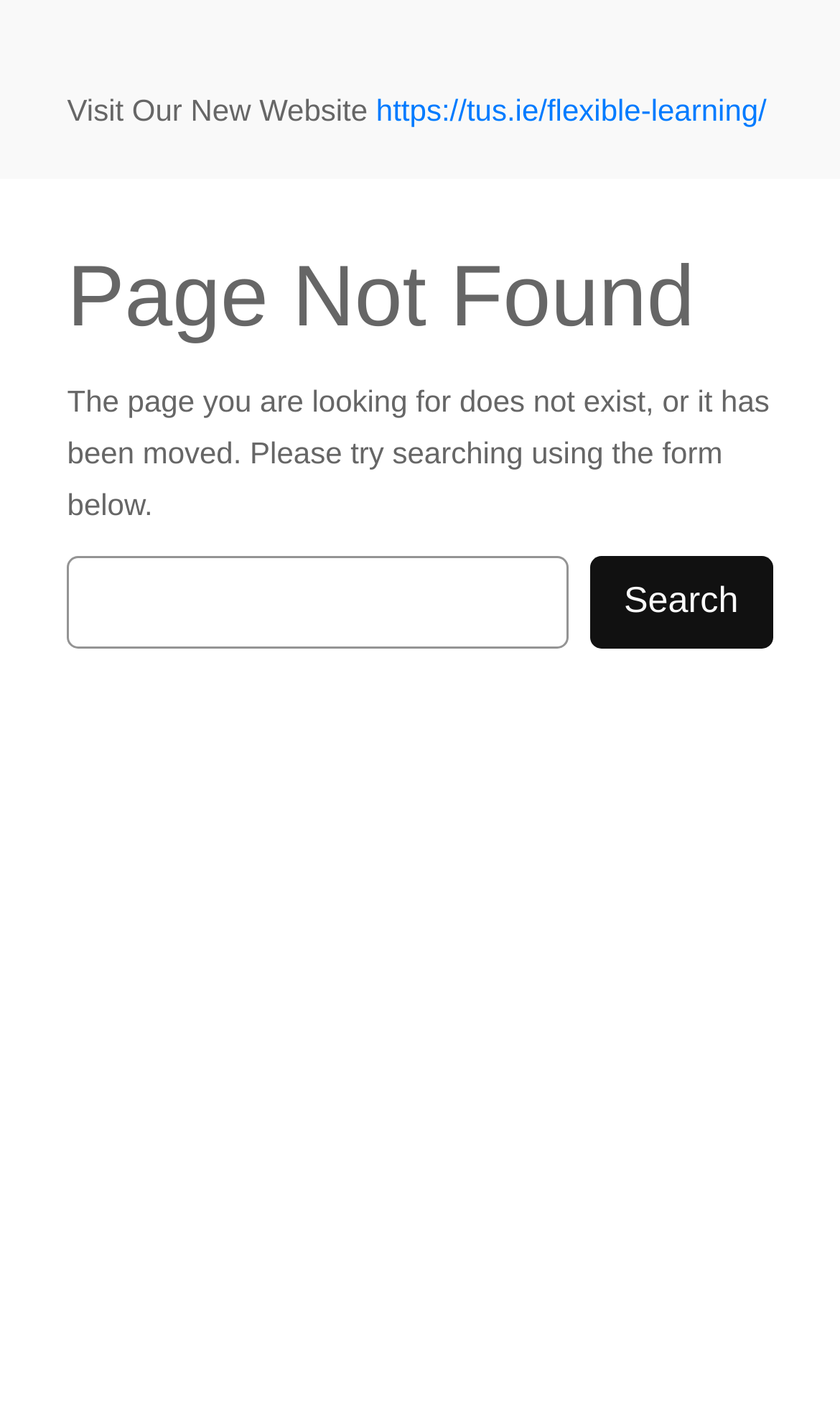Please give a short response to the question using one word or a phrase:
What is the reason for the page not found error?

Page does not exist or moved